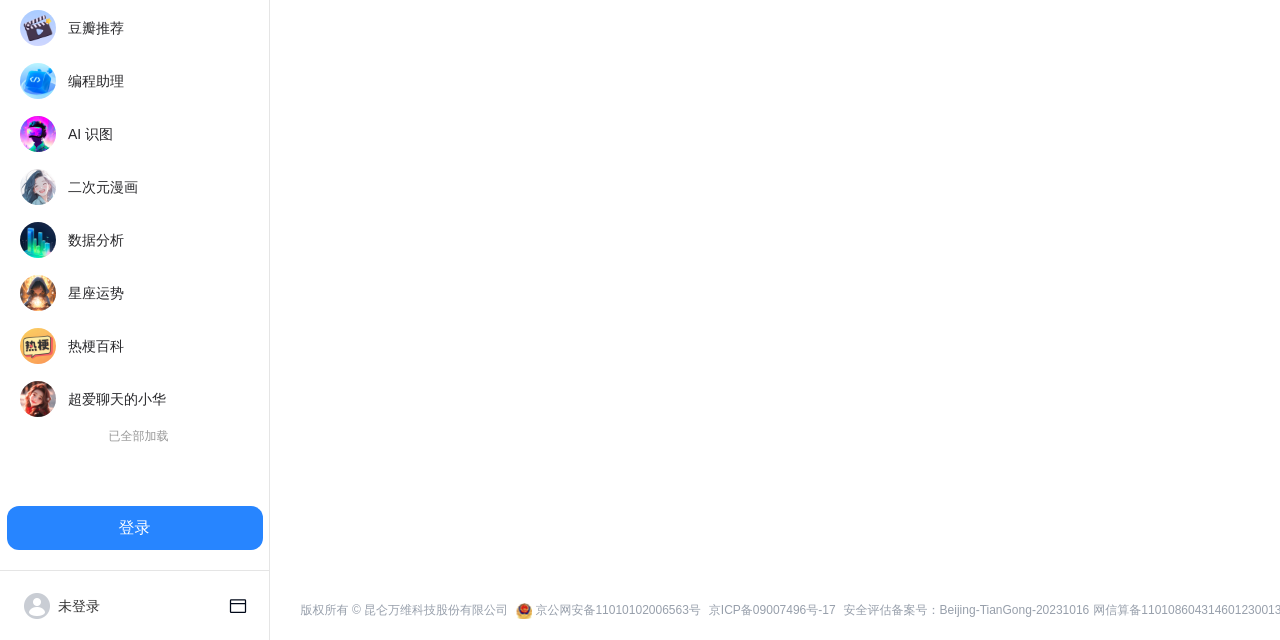Bounding box coordinates are specified in the format (top-left x, top-left y, bottom-right x, bottom-right y). All values are floating point numbers bounded between 0 and 1. Please provide the bounding box coordinate of the region this sentence describes: 京ICP备09007496号-17

[0.551, 0.938, 0.656, 0.969]